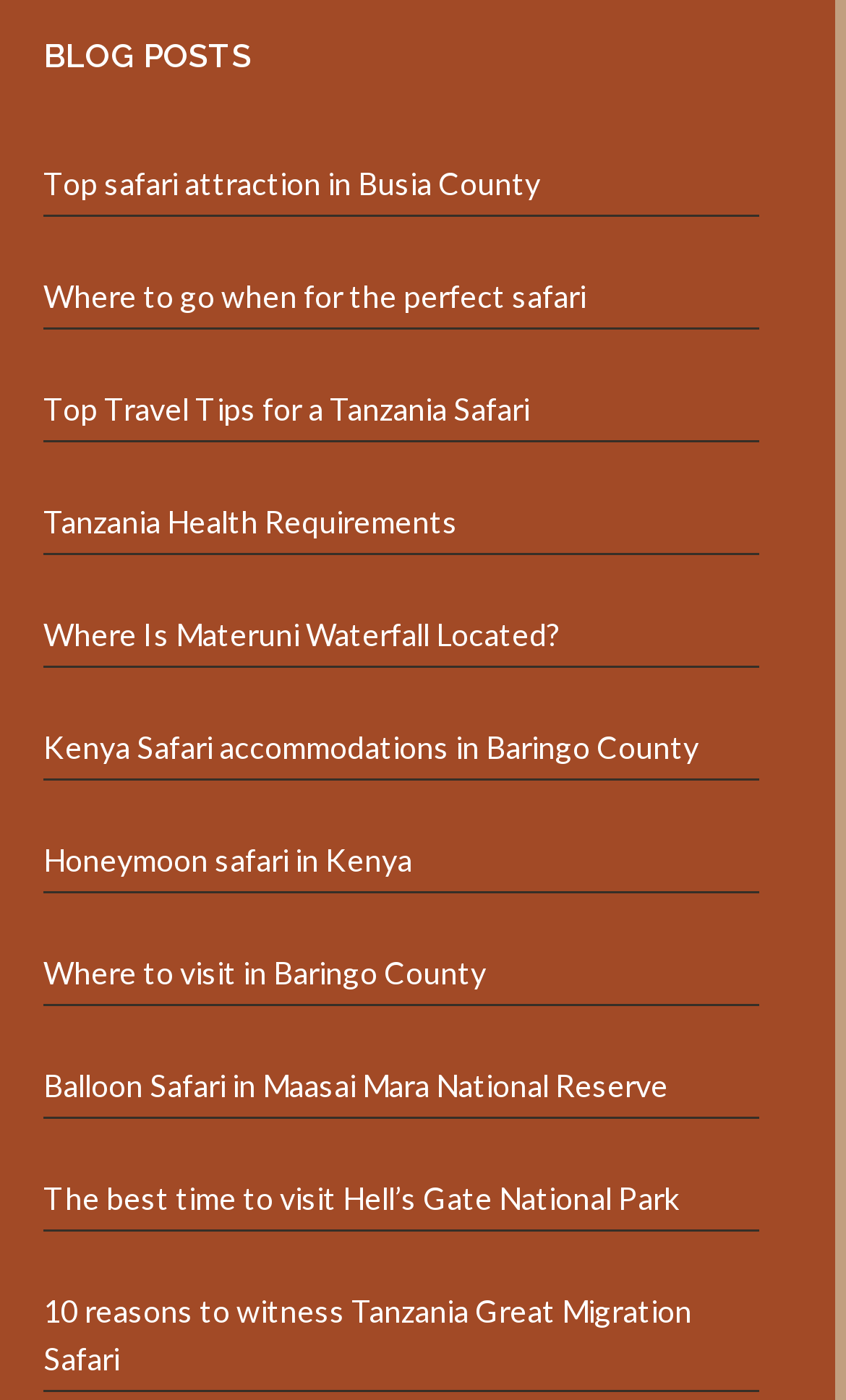Locate the bounding box for the described UI element: "Where Is Materuni Waterfall Located?". Ensure the coordinates are four float numbers between 0 and 1, formatted as [left, top, right, bottom].

[0.051, 0.425, 0.897, 0.471]